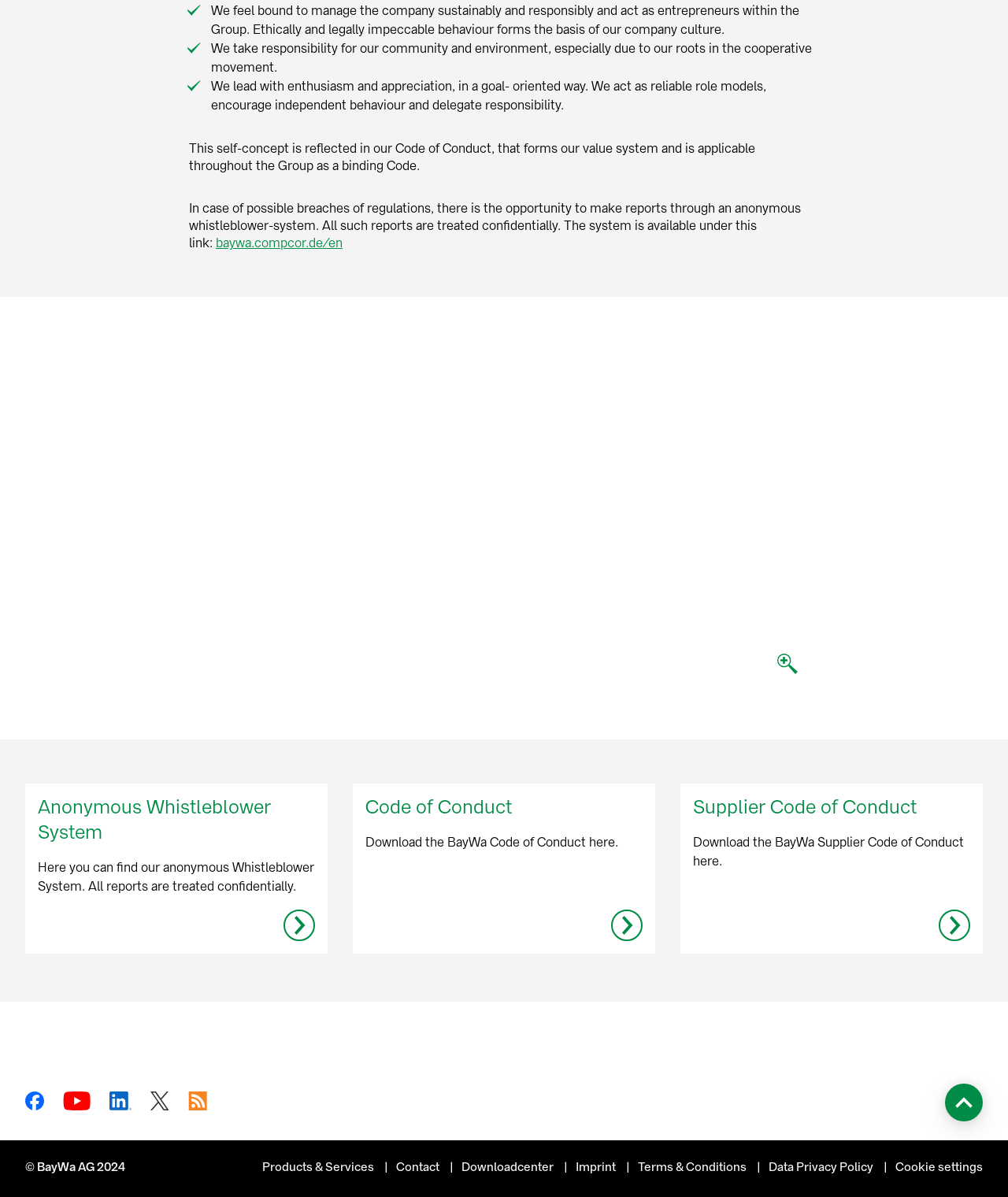Provide a single word or phrase to answer the given question: 
What is the company's value system based on?

Code of Conduct